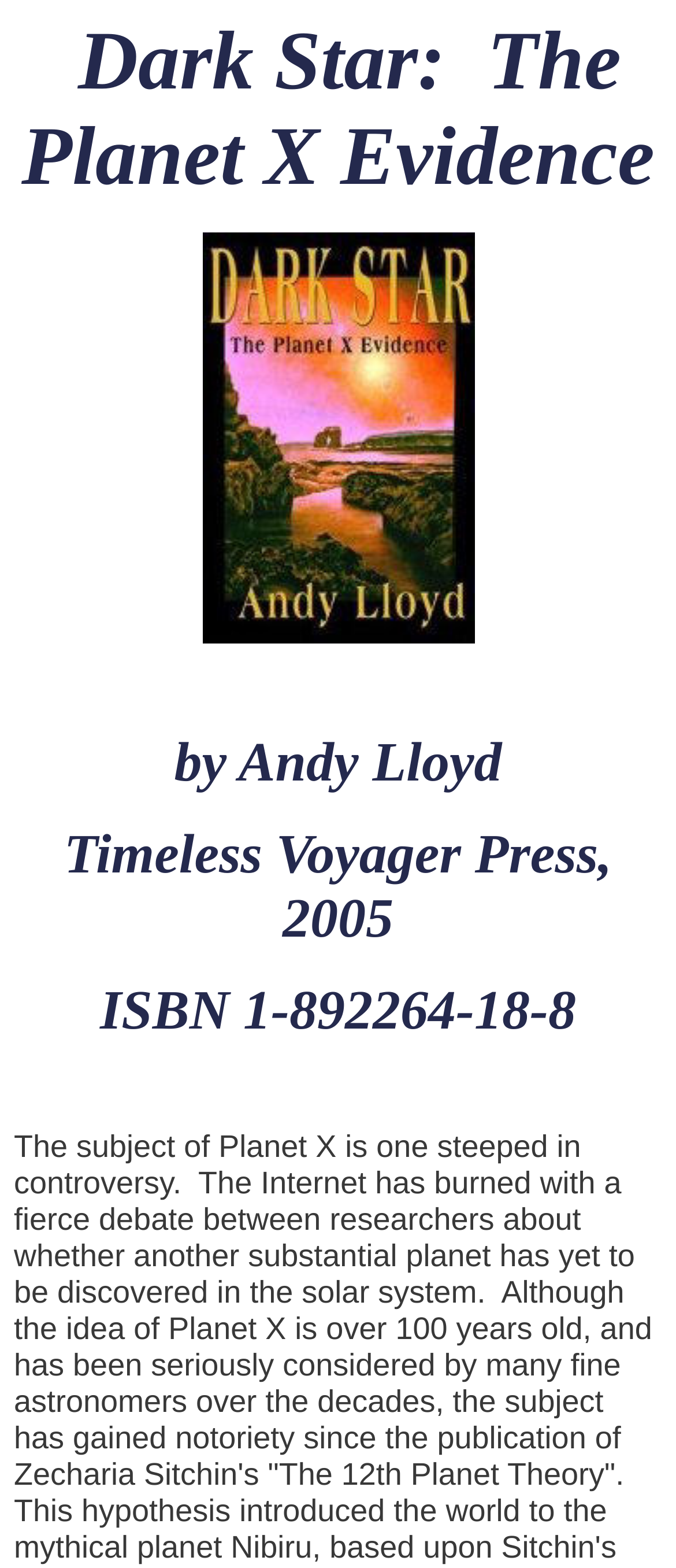When was the book published? Examine the screenshot and reply using just one word or a brief phrase.

2005